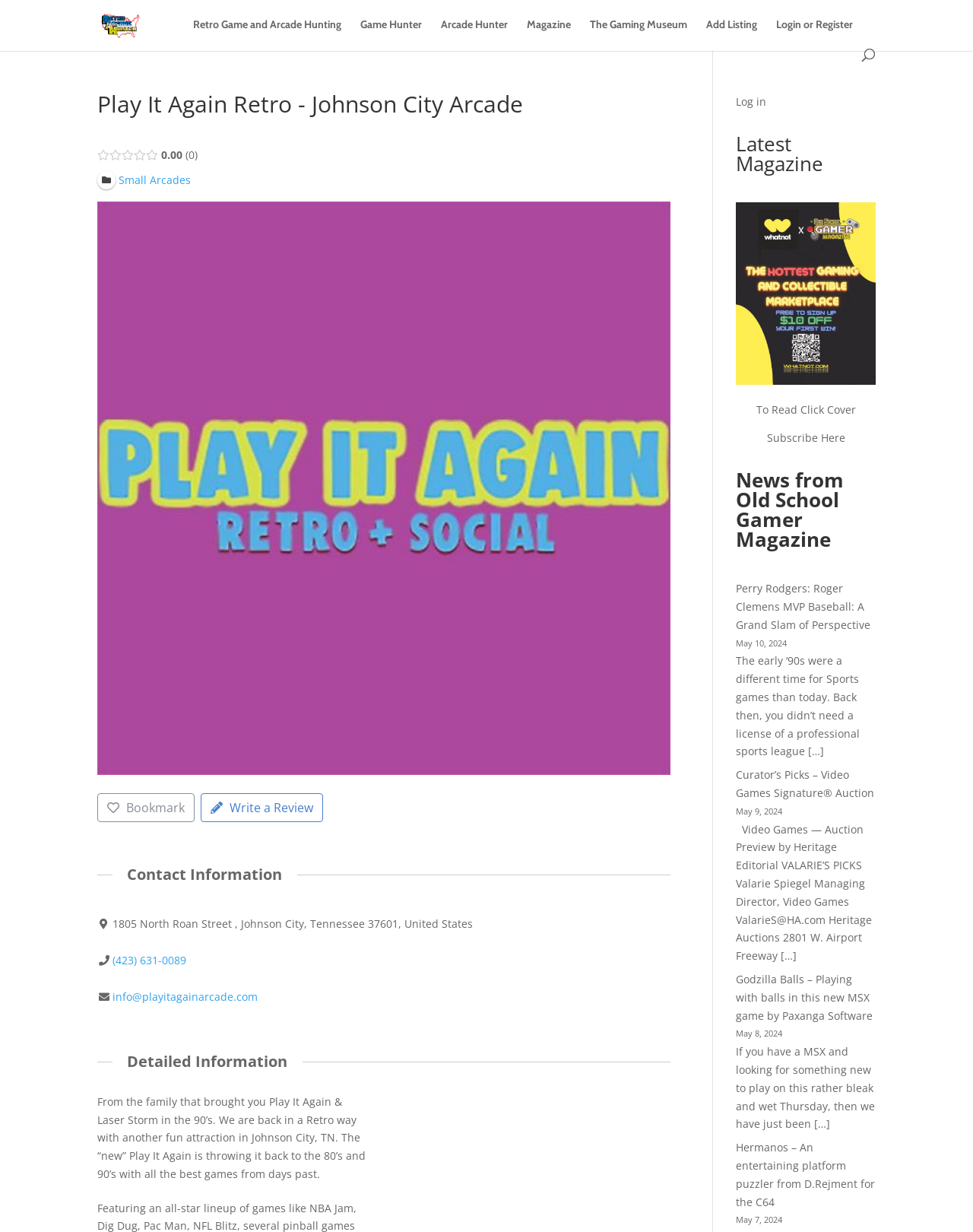Please identify the bounding box coordinates of the element I should click to complete this instruction: 'Write a review'. The coordinates should be given as four float numbers between 0 and 1, like this: [left, top, right, bottom].

[0.206, 0.644, 0.332, 0.667]